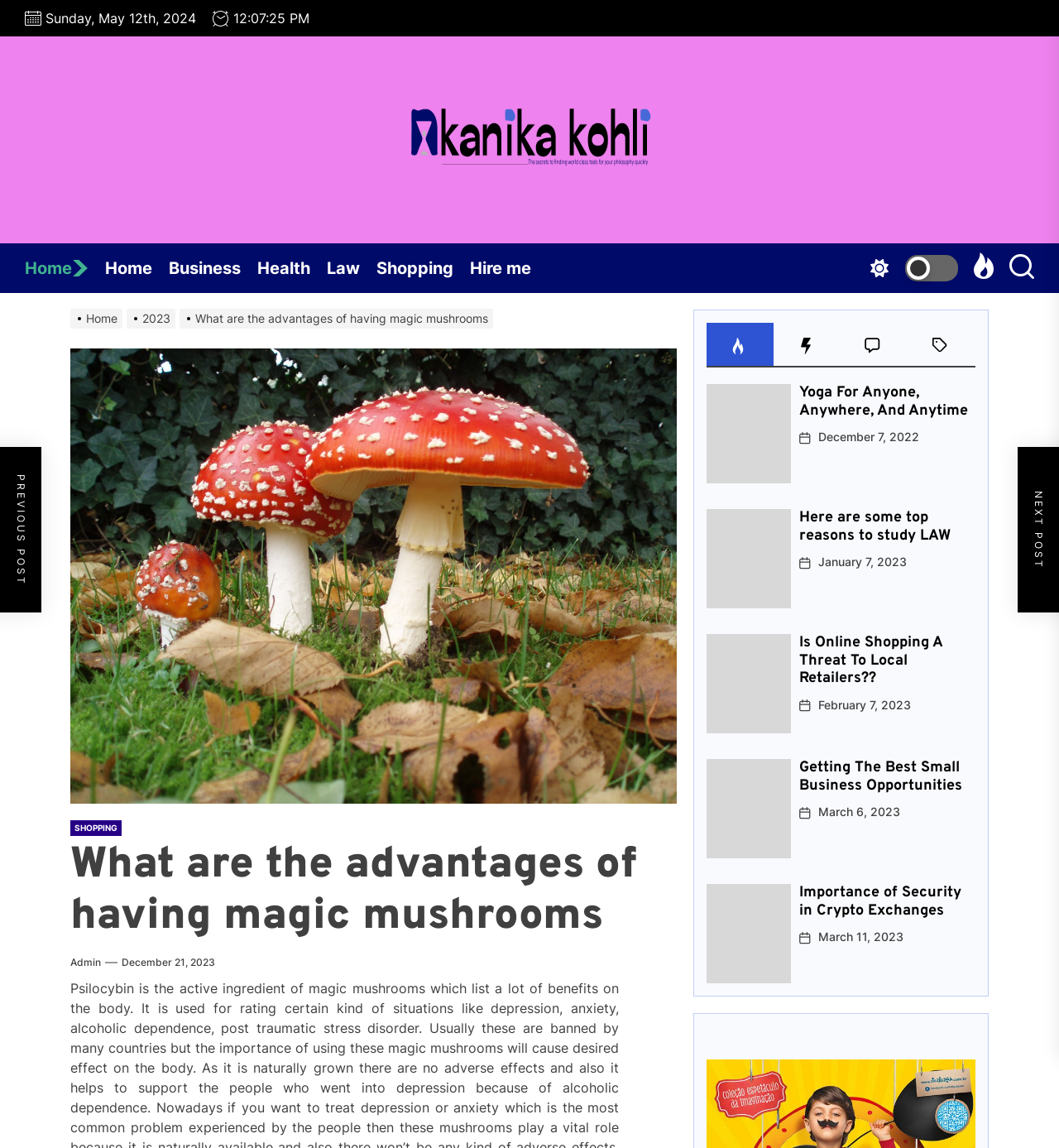Determine the bounding box coordinates for the area that needs to be clicked to fulfill this task: "Click on the 'Admin' link". The coordinates must be given as four float numbers between 0 and 1, i.e., [left, top, right, bottom].

[0.066, 0.832, 0.095, 0.845]